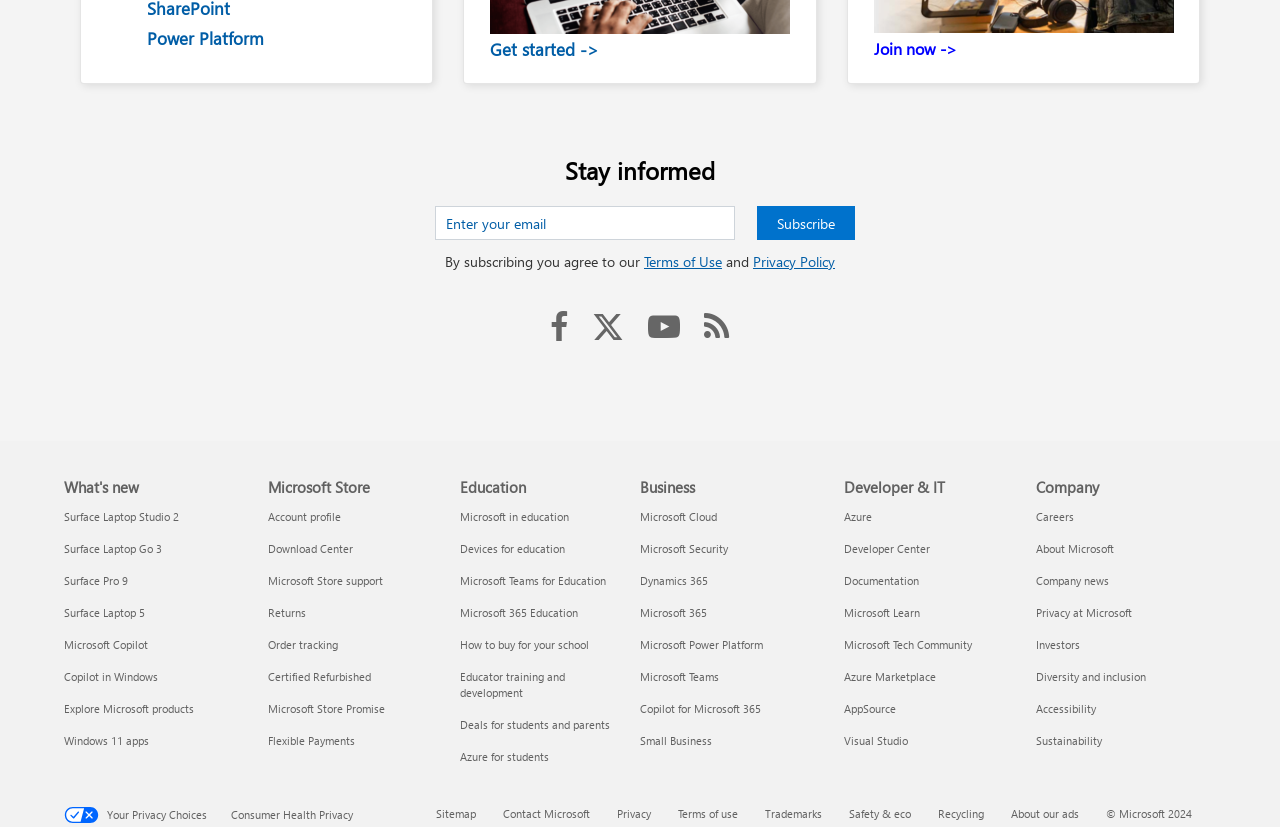Use a single word or phrase to answer the question: 
How many social media links are there?

3